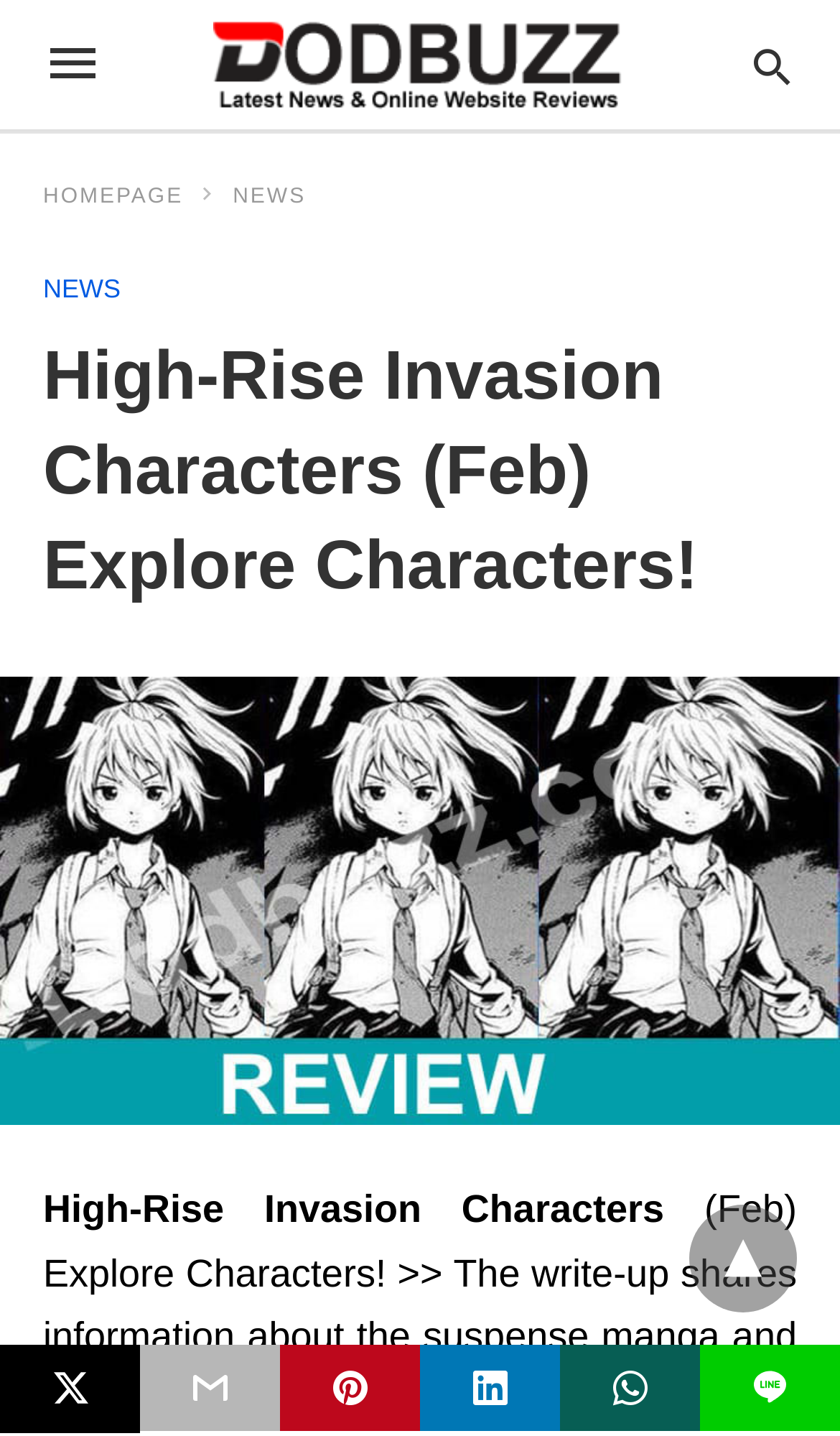Determine the coordinates of the bounding box that should be clicked to complete the instruction: "View news". The coordinates should be represented by four float numbers between 0 and 1: [left, top, right, bottom].

[0.277, 0.129, 0.364, 0.146]